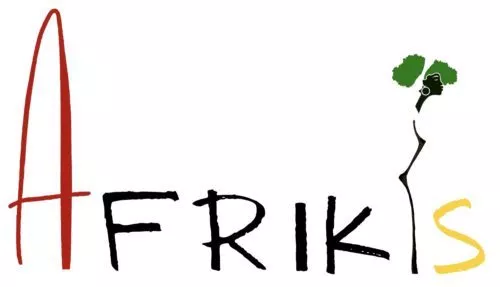Elaborate on all the key elements and details present in the image.

The image showcases the logo of "Afrikis," featuring a creative design that merges typography with artistic elements. The word "Afrikis" is prominently displayed, where the letter 'A' is stylized in red, while the remaining letters are rendered in varying shades. Notably, an illustration of a tree appears as part of the 'i', adorned with green leaves that add a vibrant touch, symbolizing nature and life. This logo encapsulates the essence of African culture and the spirit of connection to the environment. It serves as a welcoming emblem for the website dedicated to exploring the theme of sustainability, nature, and personal experiences in Africa.